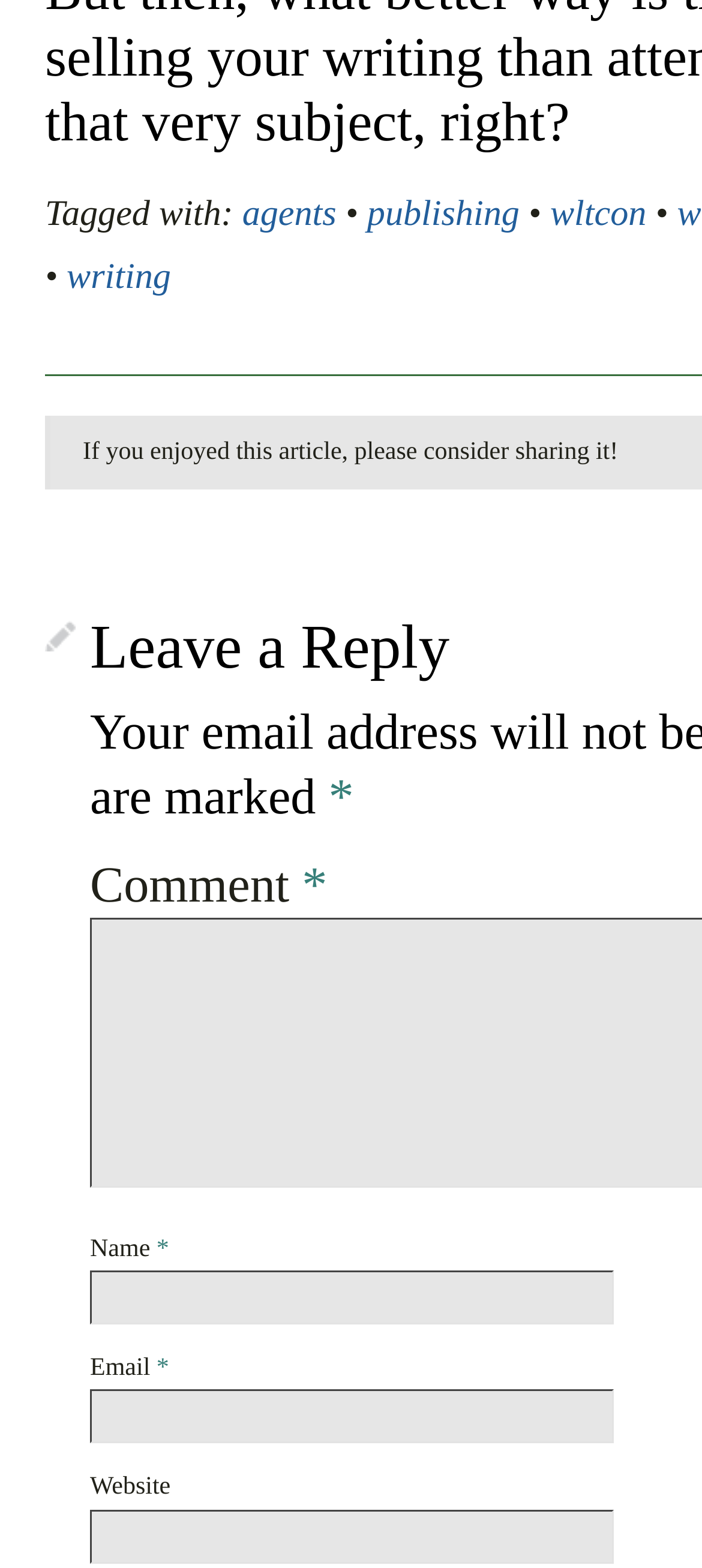What is the purpose of the textbox with label 'Email *'?
Examine the screenshot and reply with a single word or phrase.

To input email